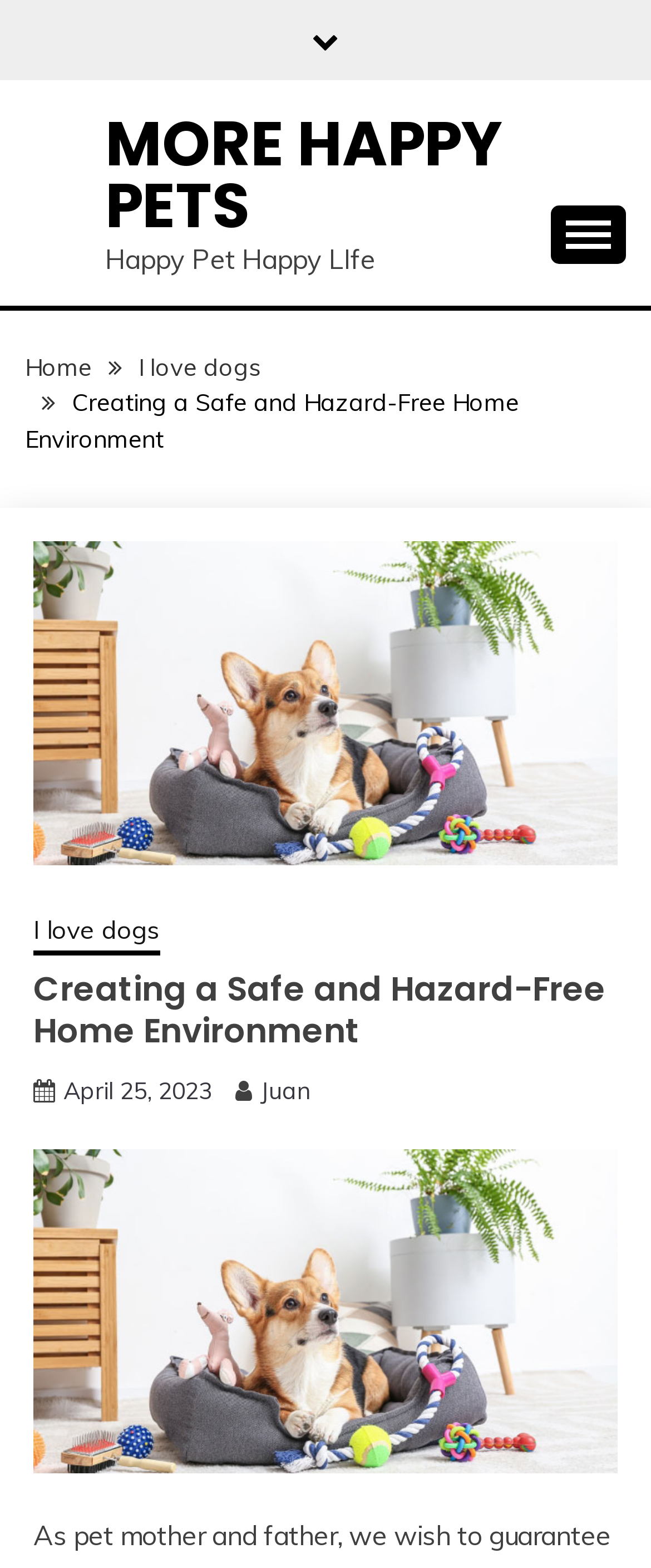What is the publication date of the article?
Look at the image and provide a short answer using one word or a phrase.

April 25, 2023